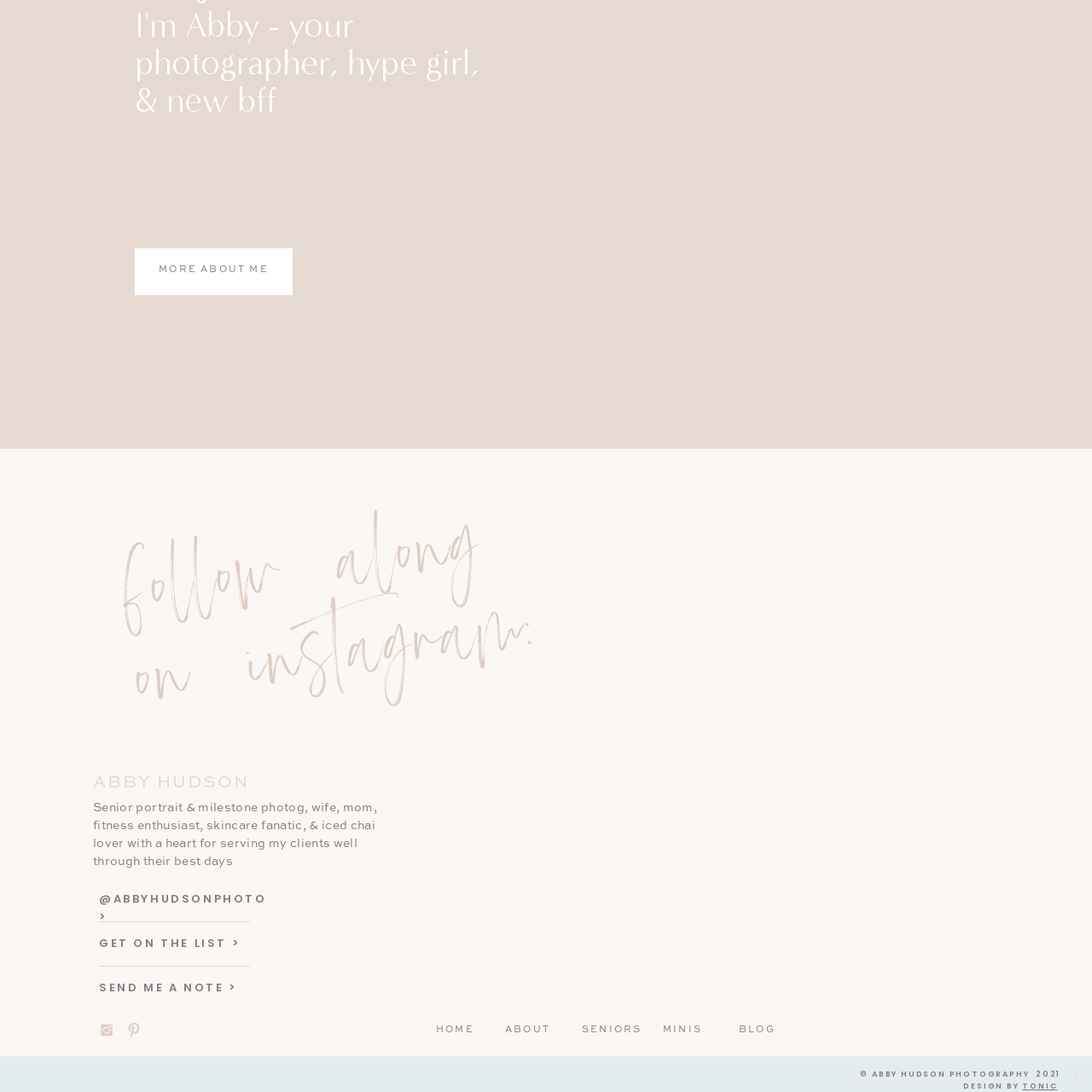Please look at the highlighted area within the red border and provide the answer to this question using just one word or phrase: 
What is the ambiance of the photography session?

Warm and inviting